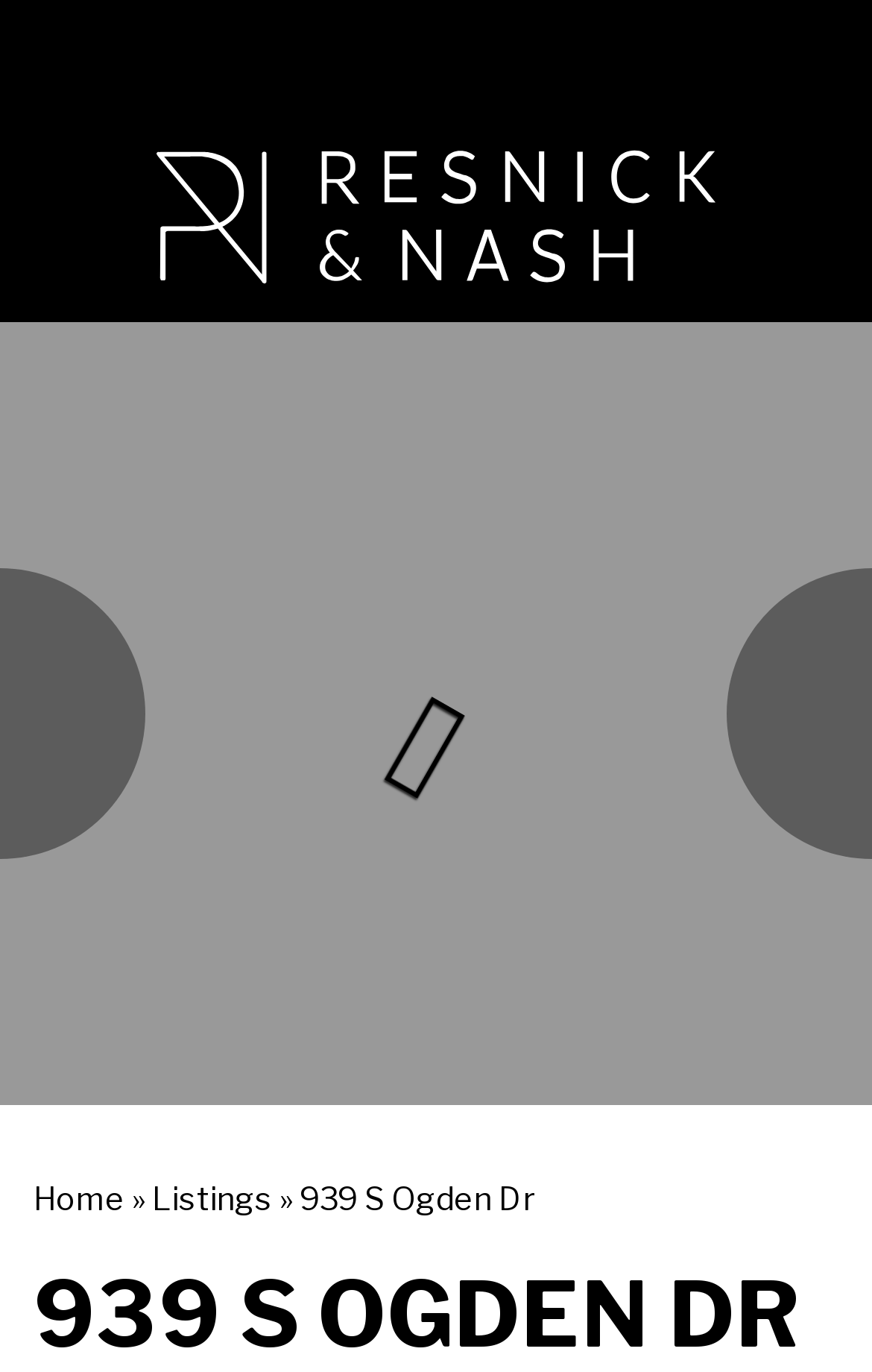What is the format of the address on the webpage?
Refer to the screenshot and respond with a concise word or phrase.

Upper case